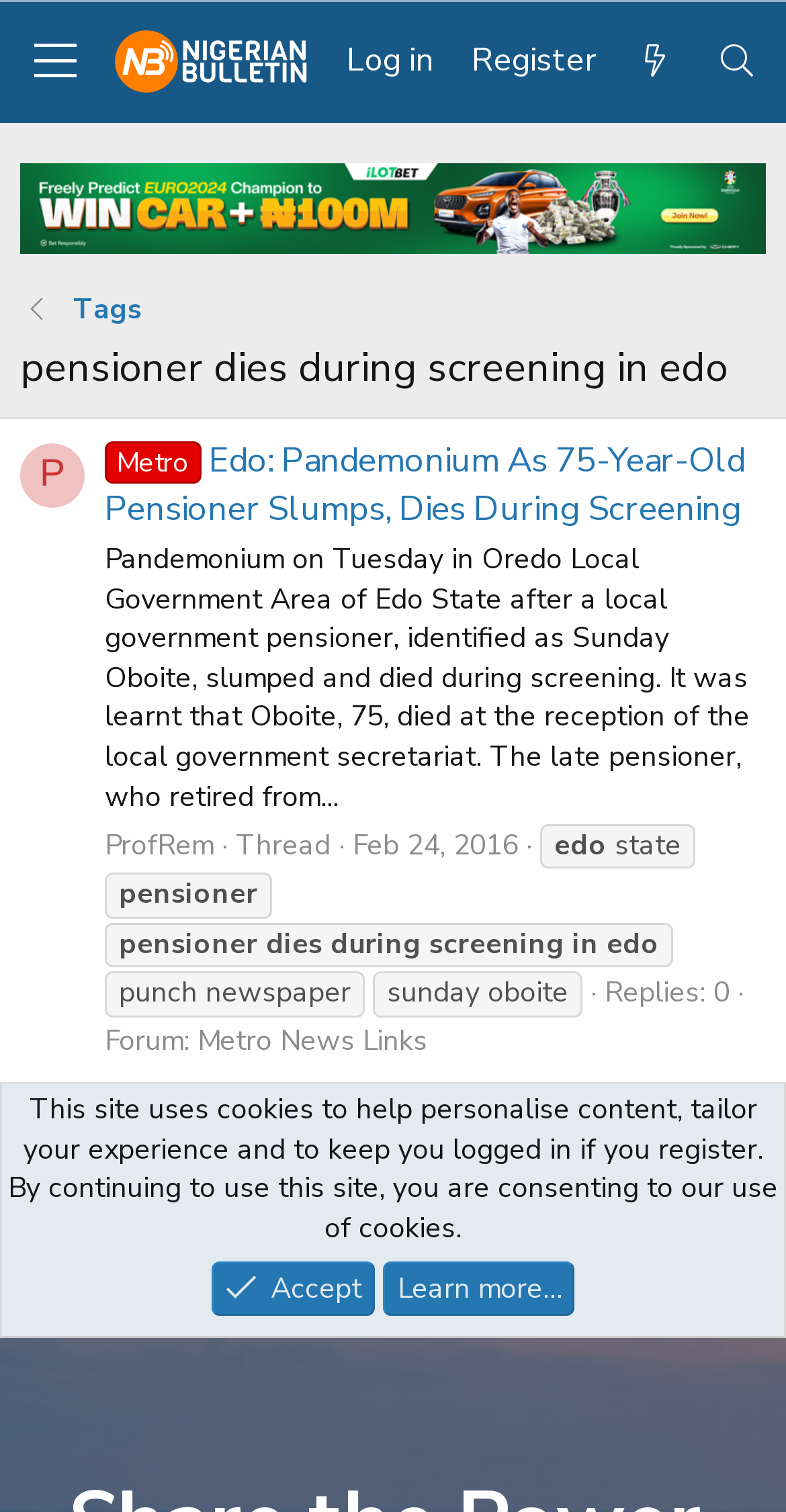Based on the element description: "繁體中文", identify the bounding box coordinates for this UI element. The coordinates must be four float numbers between 0 and 1, listed as [left, top, right, bottom].

None